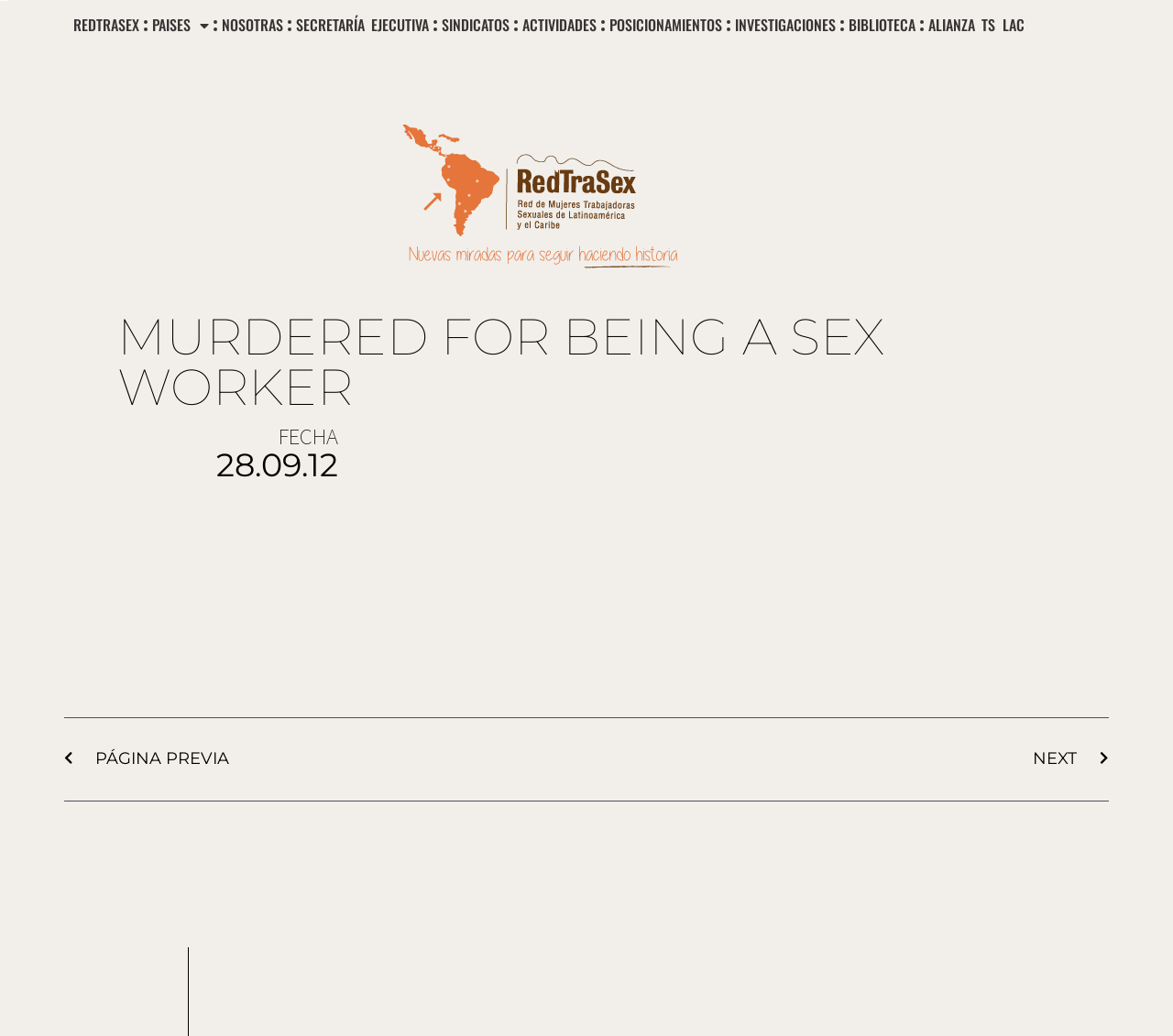Identify the bounding box coordinates for the UI element described as follows: about us. Use the format (top-left x, top-left y, bottom-right x, bottom-right y) and ensure all values are floating point numbers between 0 and 1.

None